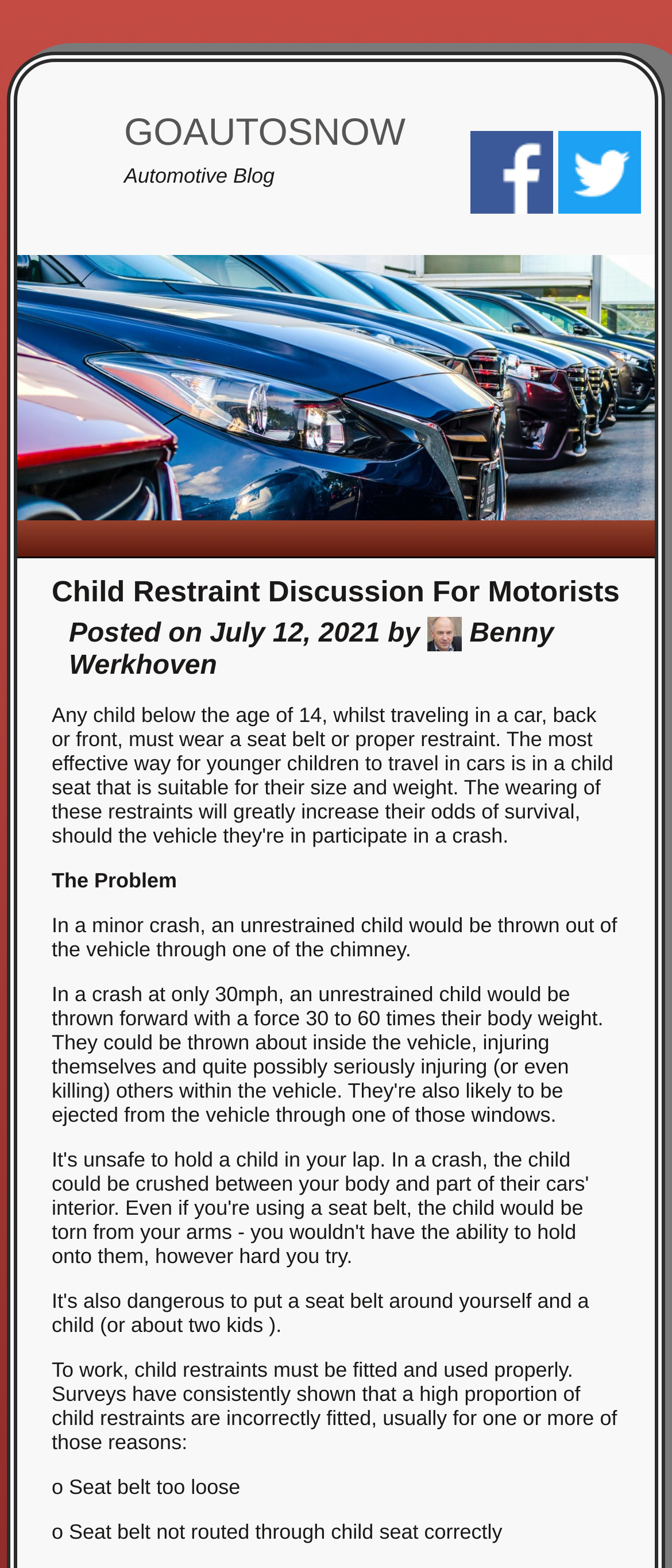What is the date when this article was posted?
Based on the image, give a concise answer in the form of a single word or short phrase.

July 12, 2021